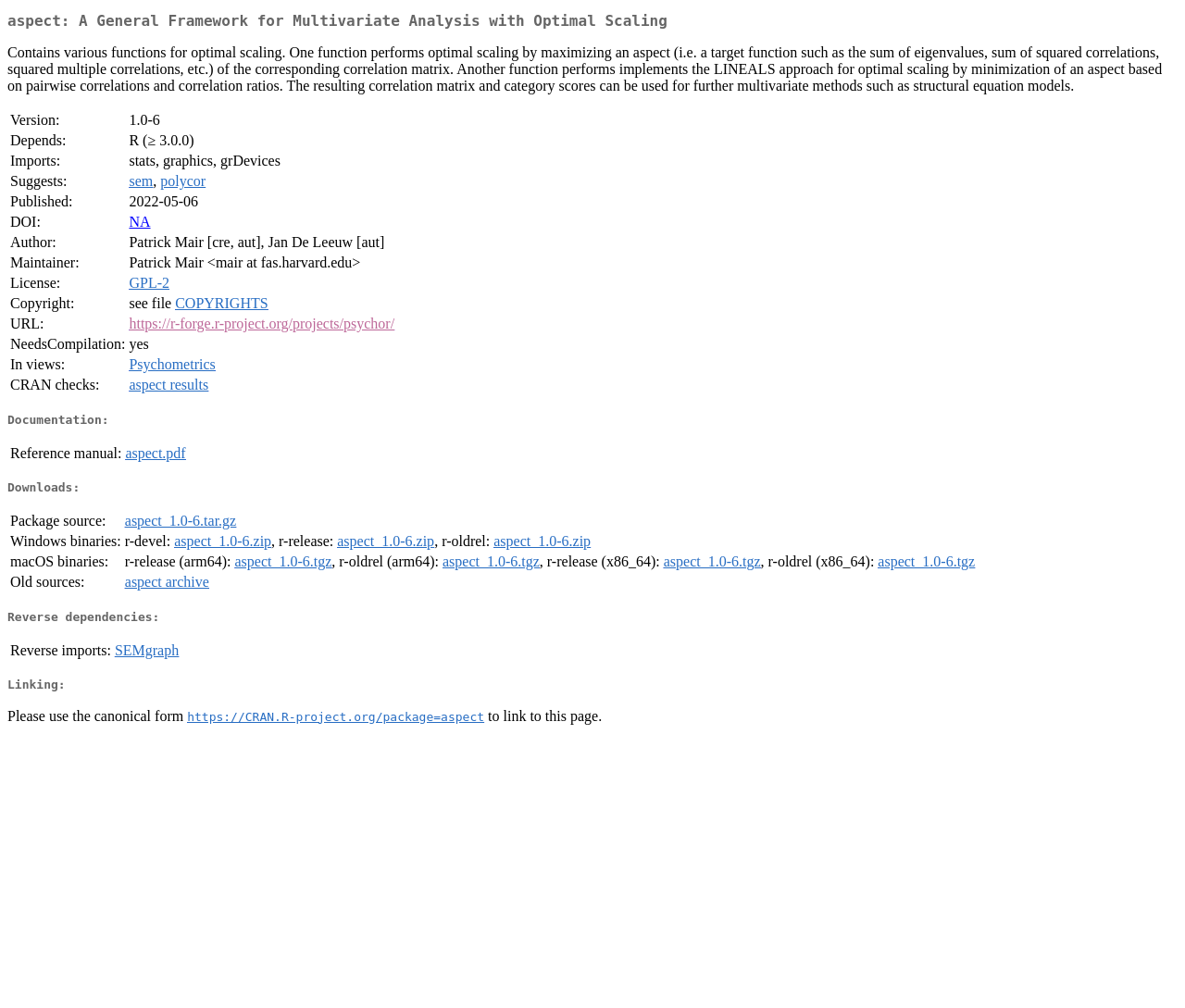Please answer the following question as detailed as possible based on the image: 
What is the URL of the project psychor?

I found the answer by looking at the table with the heading 'Package' and the row with the cell 'URL:', which has the value 'https://r-forge.r-project.org/projects/psychor/'.